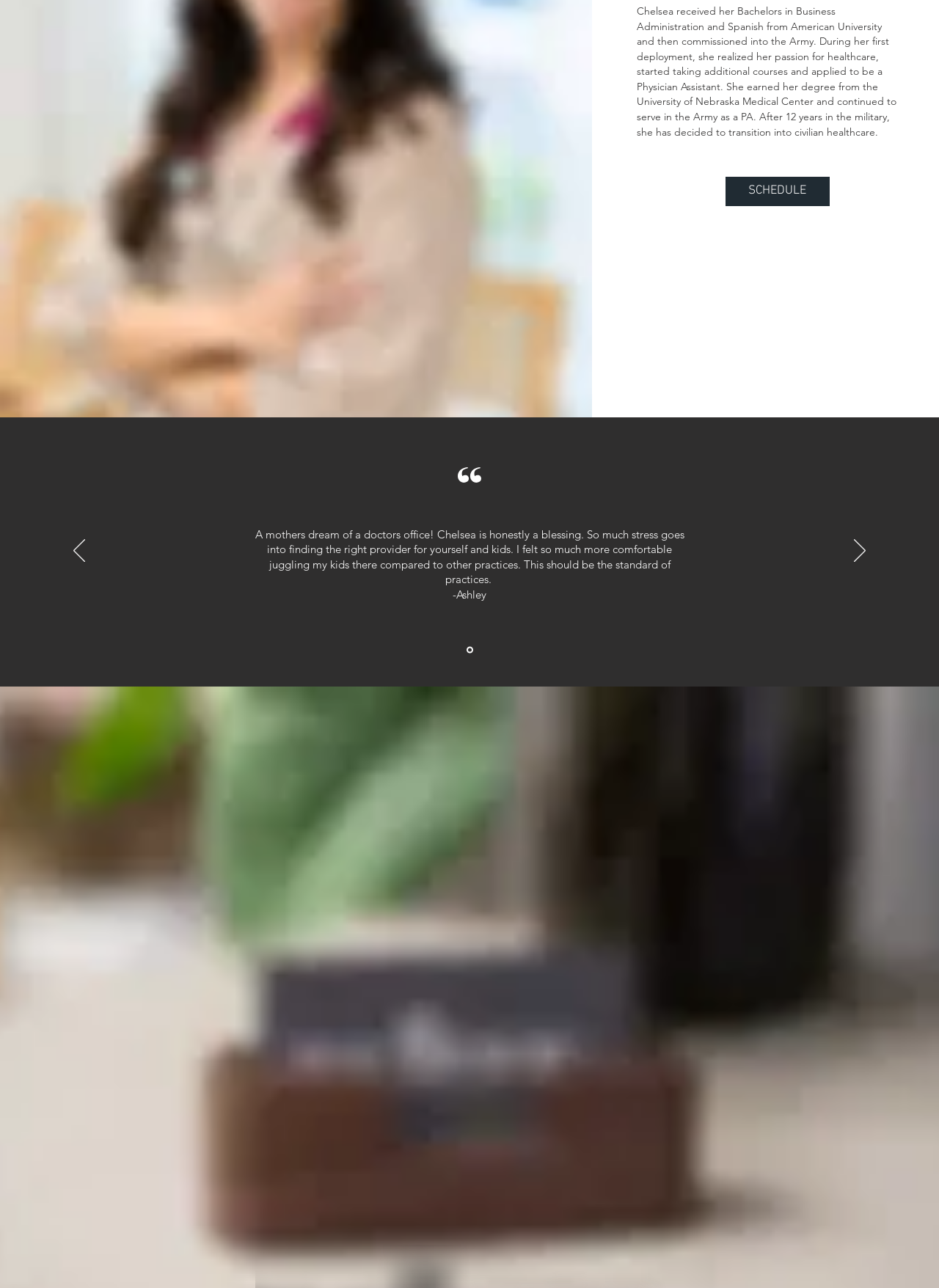Using the information in the image, could you please answer the following question in detail:
What is the format of the phone number?

From the StaticText element with ID 599, we can read the phone number, which is formatted as '919.526.0558'.